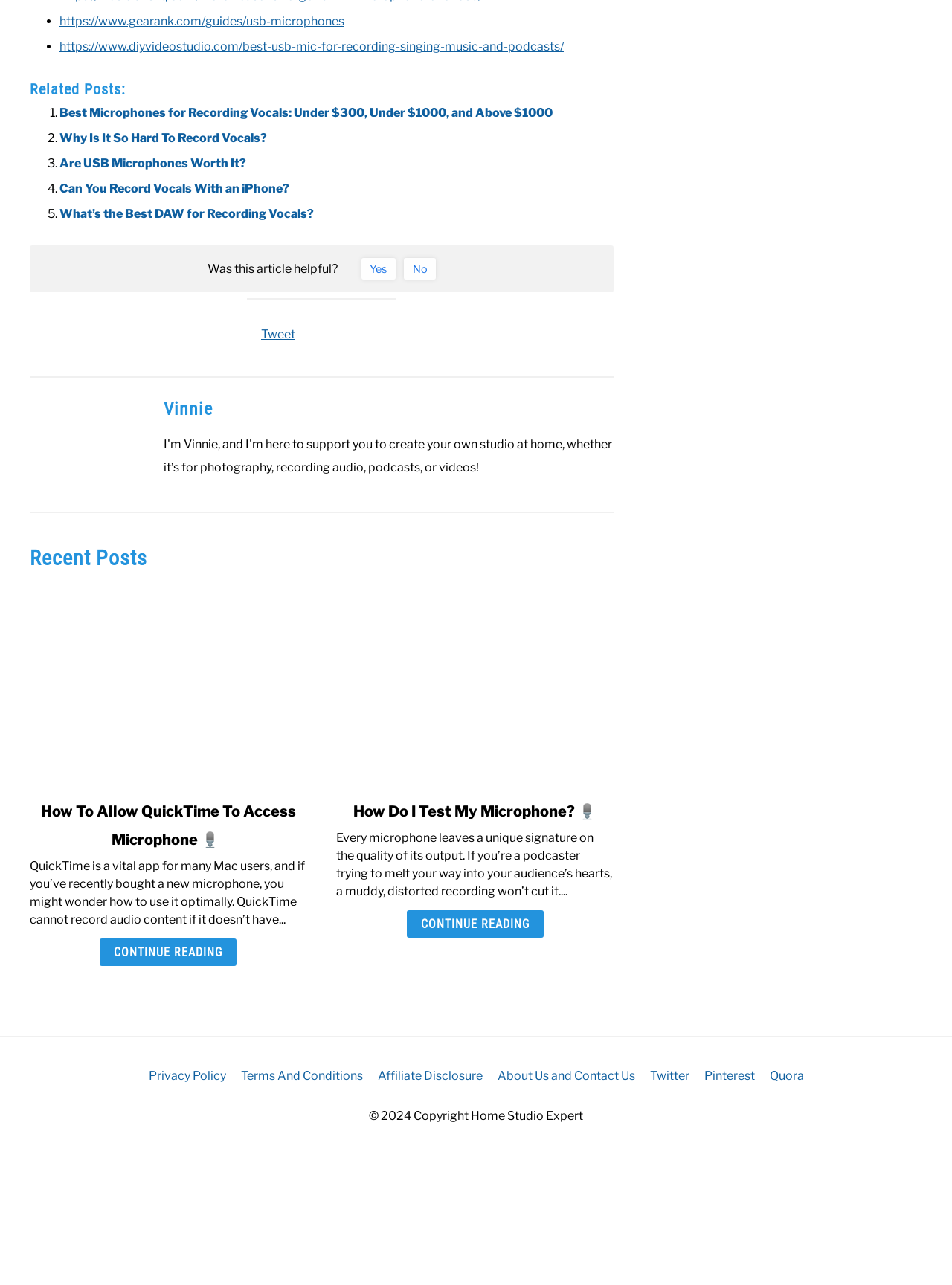Identify the bounding box coordinates of the clickable region required to complete the instruction: "Click on the link to learn about the best USB microphones". The coordinates should be given as four float numbers within the range of 0 and 1, i.e., [left, top, right, bottom].

[0.062, 0.011, 0.373, 0.022]